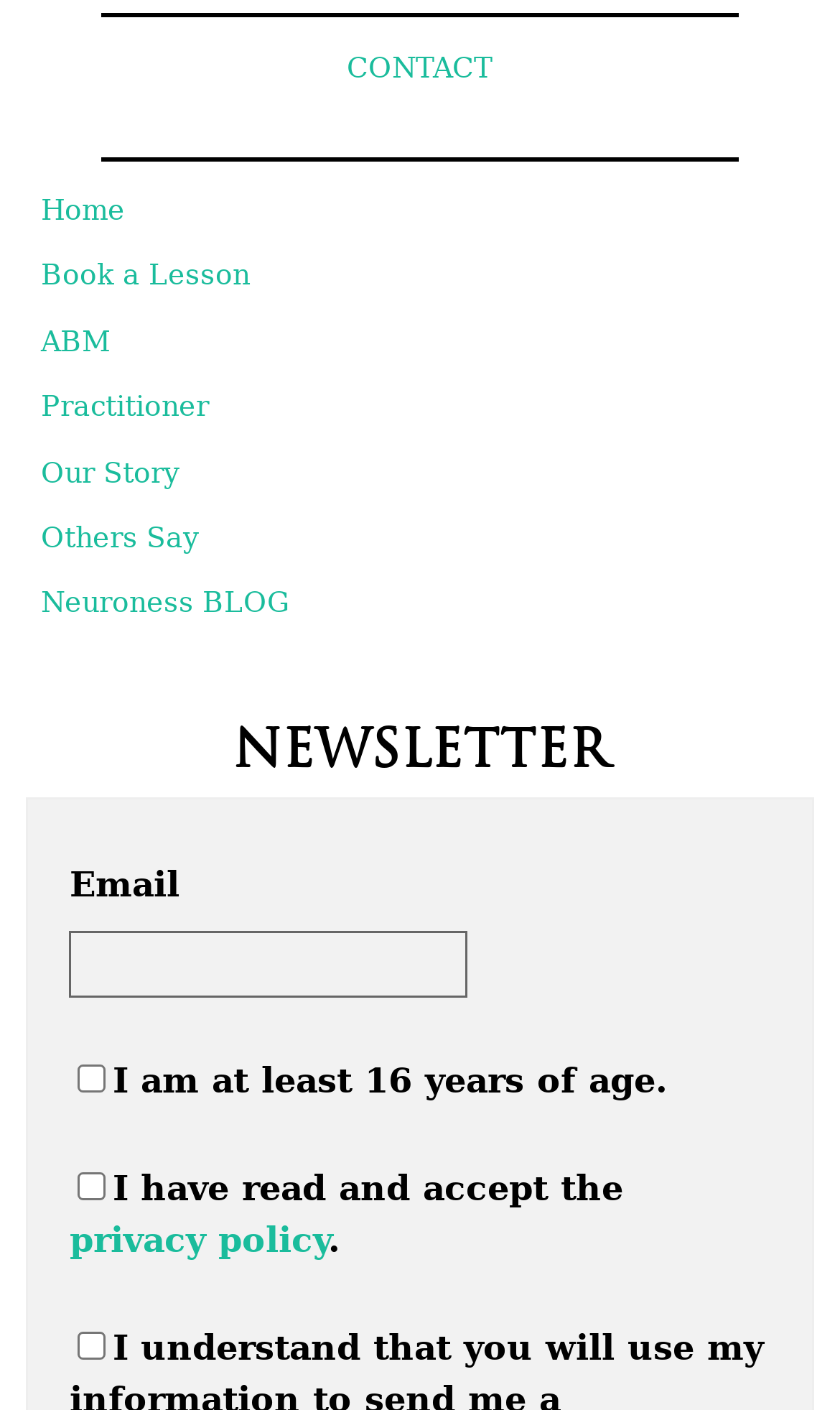Specify the bounding box coordinates of the element's area that should be clicked to execute the given instruction: "Click on Book a Lesson". The coordinates should be four float numbers between 0 and 1, i.e., [left, top, right, bottom].

[0.03, 0.173, 0.97, 0.214]